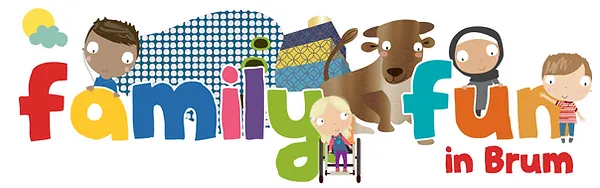Answer this question in one word or a short phrase: What is the background of the graphic?

blue patterned element